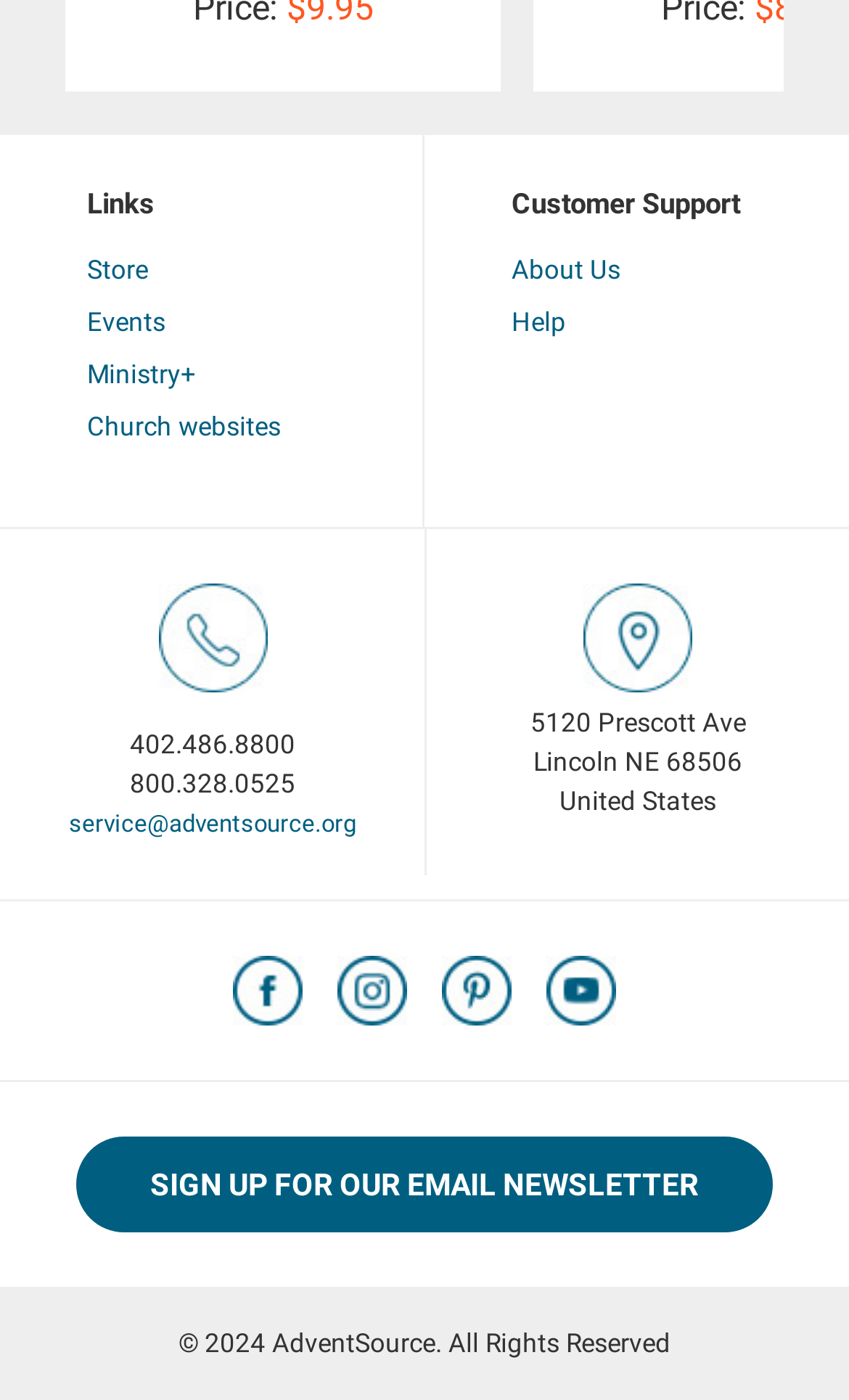Kindly determine the bounding box coordinates of the area that needs to be clicked to fulfill this instruction: "Click on About Us".

[0.603, 0.181, 0.731, 0.203]